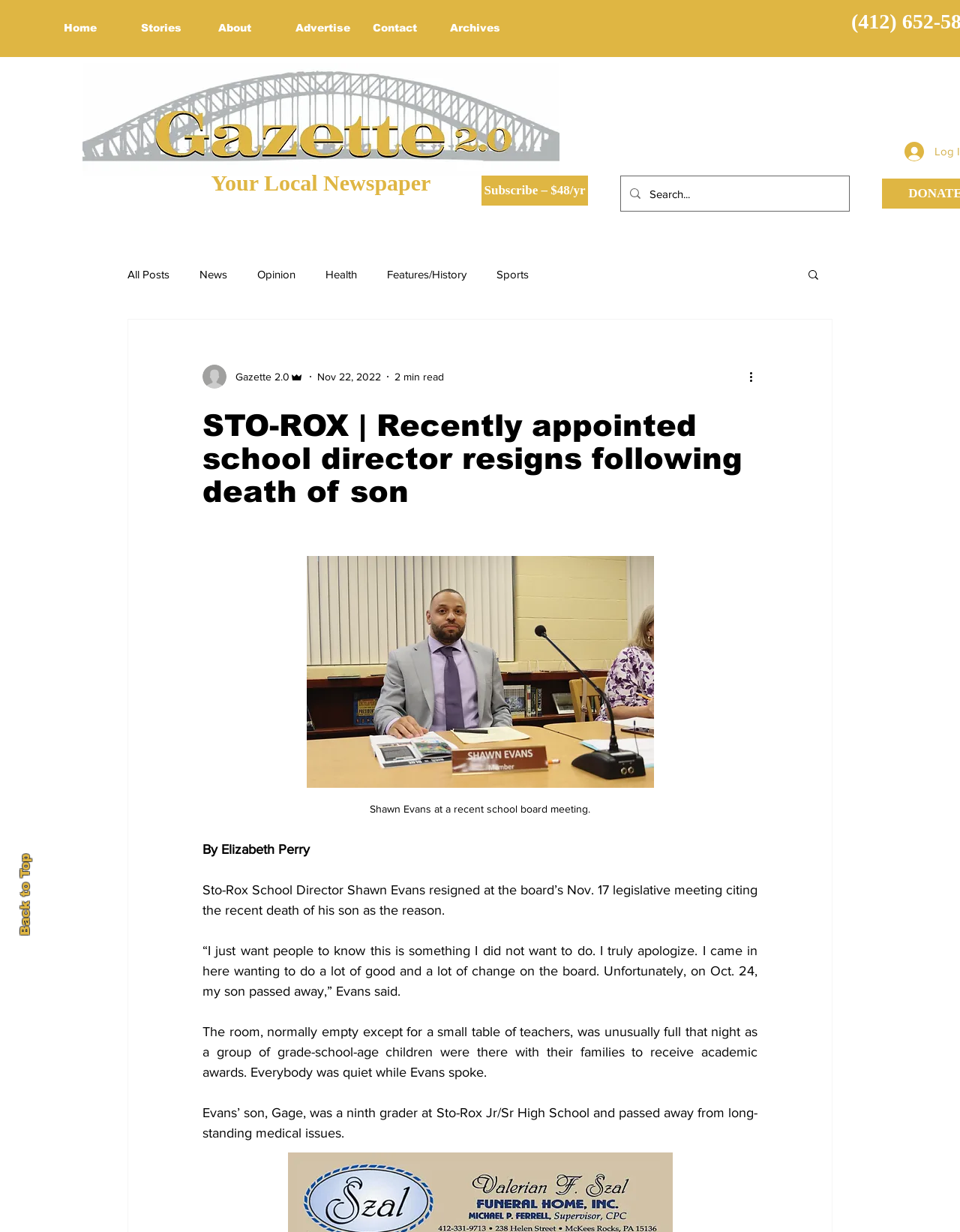Based on the element description All Posts, identify the bounding box coordinates for the UI element. The coordinates should be in the format (top-left x, top-left y, bottom-right x, bottom-right y) and within the 0 to 1 range.

[0.133, 0.217, 0.177, 0.227]